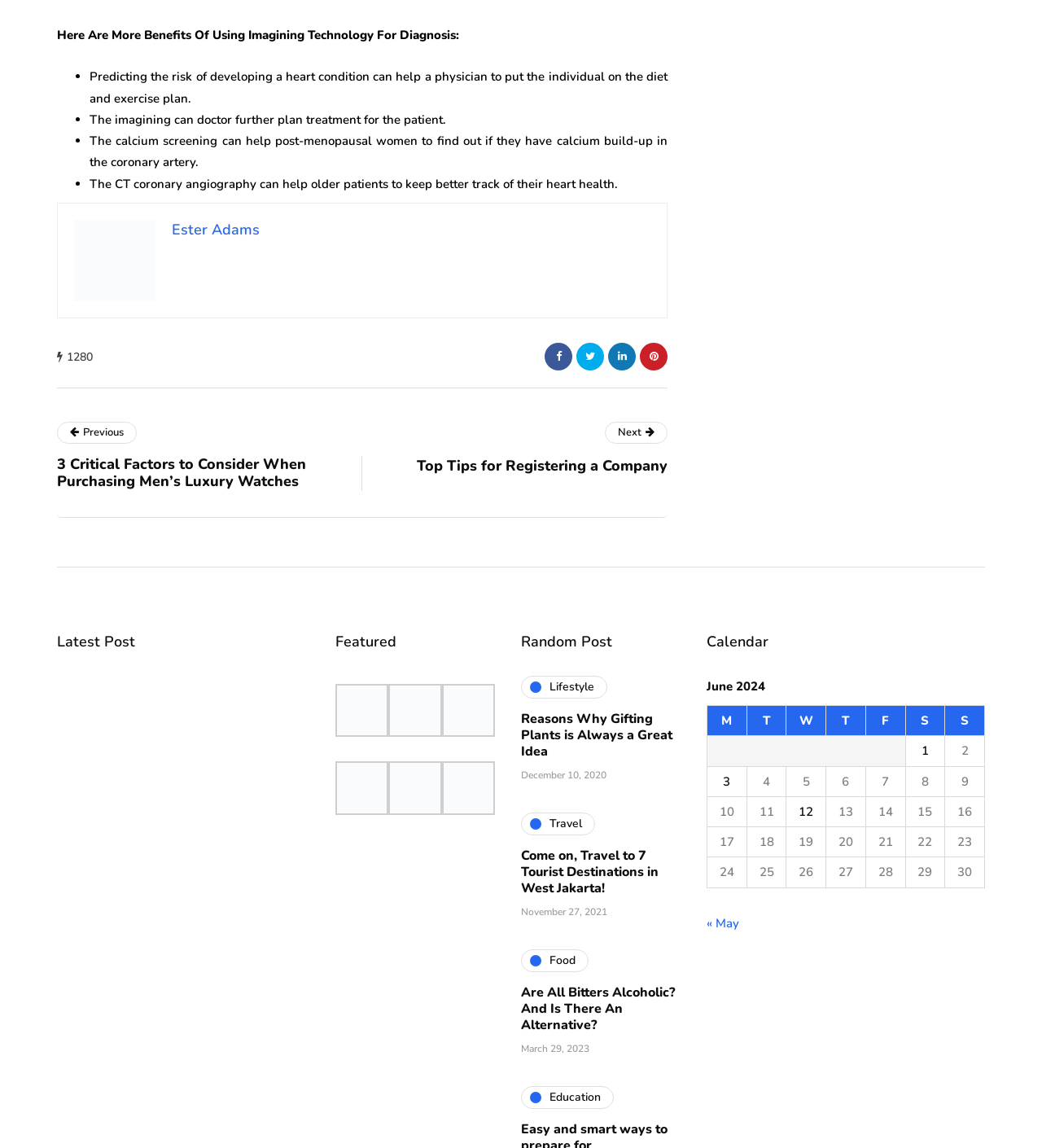What is the date of the post 'Come on, Travel to 7 Tourist Destinations in West Jakarta!'?
Please provide a single word or phrase in response based on the screenshot.

November 27, 2021